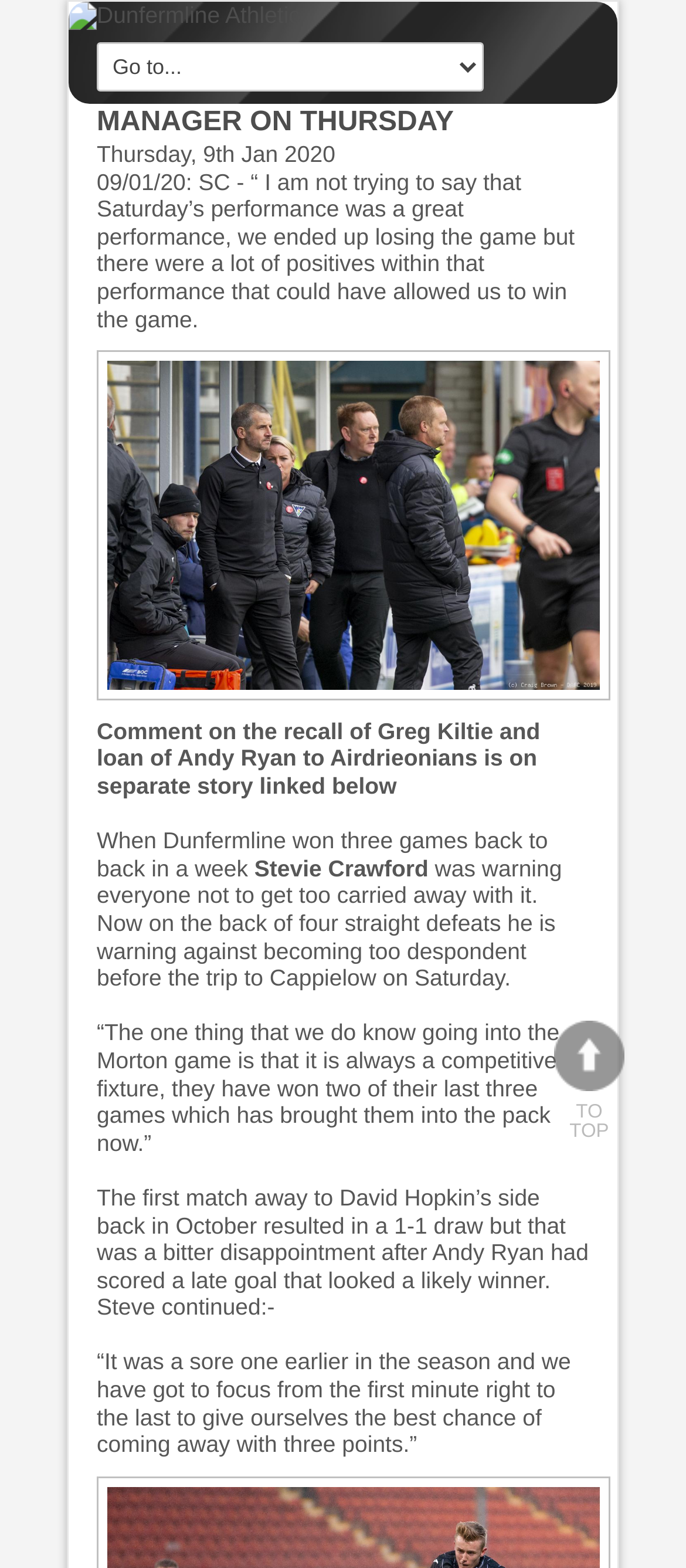What is the name of the opponent team mentioned in the article?
Please give a well-detailed answer to the question.

I found the answer by reading the text content of the webpage, specifically the sentence 'The one thing that we do know going into the Morton game is that it is always a competitive fixture...' which indicates that the opponent team is Morton.